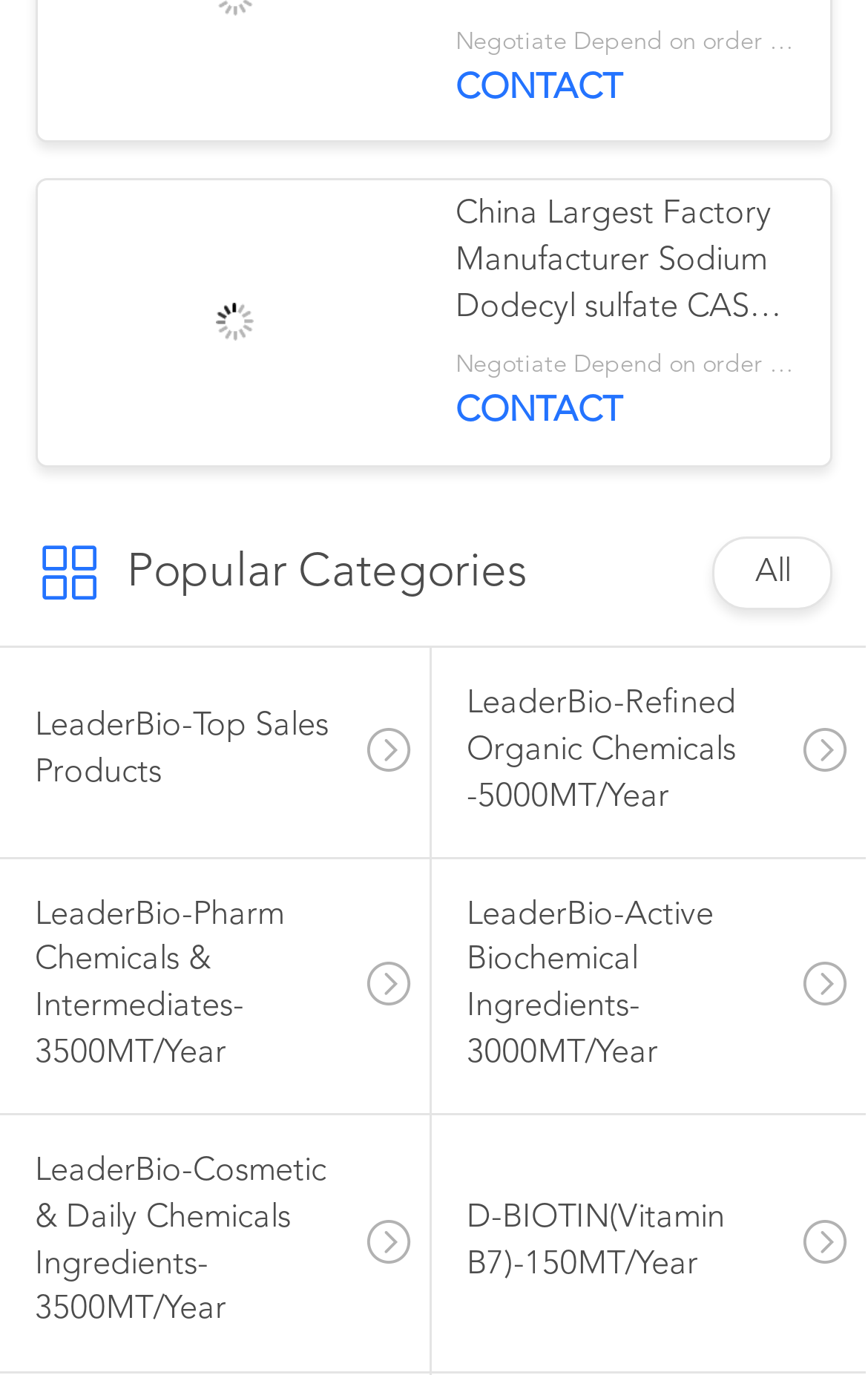Refer to the image and offer a detailed explanation in response to the question: How many categories are listed?

There are five categories listed, which are 'LeaderBio-Top Sales Products', 'LeaderBio-Refined Organic Chemicals', 'LeaderBio-Pharm Chemicals & Intermediates', 'LeaderBio-Active Biochemical Ingredients', and 'LeaderBio-Cosmetic & Daily Chemicals Ingredients'.